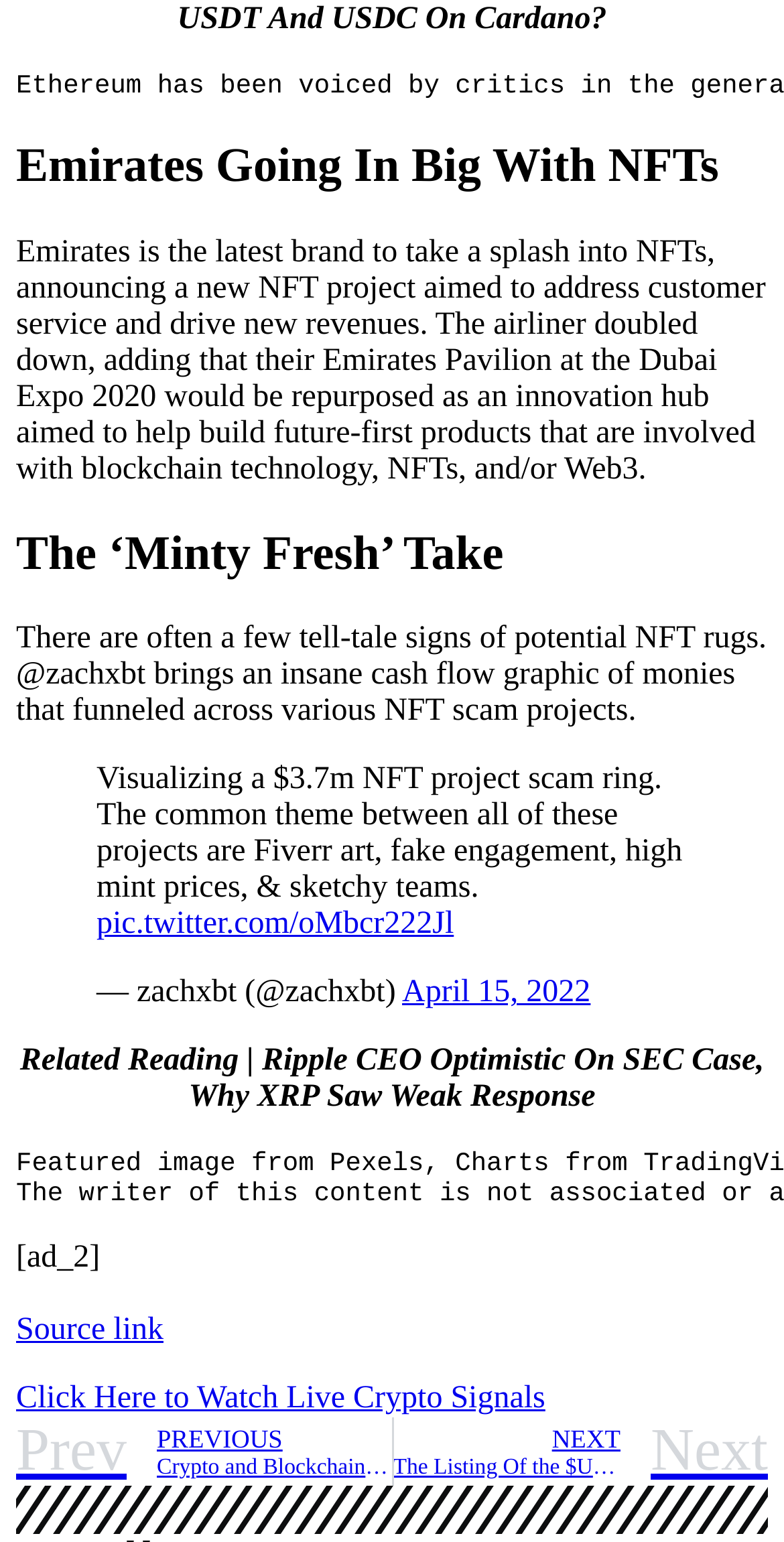What is the purpose of the Emirates Pavilion at the Dubai Expo 2020?
Relying on the image, give a concise answer in one word or a brief phrase.

Innovation hub